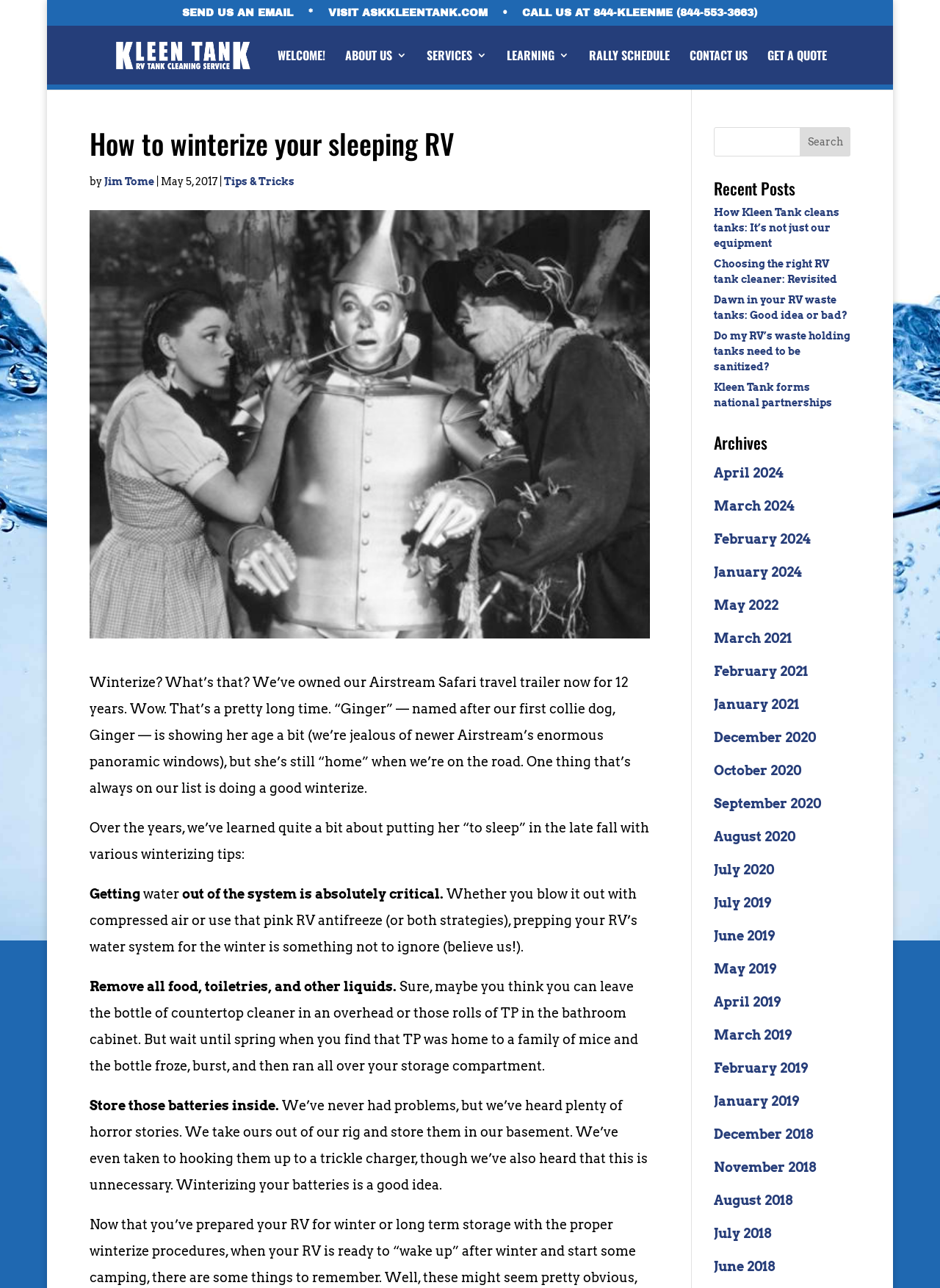Find the bounding box coordinates of the element to click in order to complete this instruction: "Visit ASKKLEENTANK.COM". The bounding box coordinates must be four float numbers between 0 and 1, denoted as [left, top, right, bottom].

[0.35, 0.006, 0.519, 0.02]